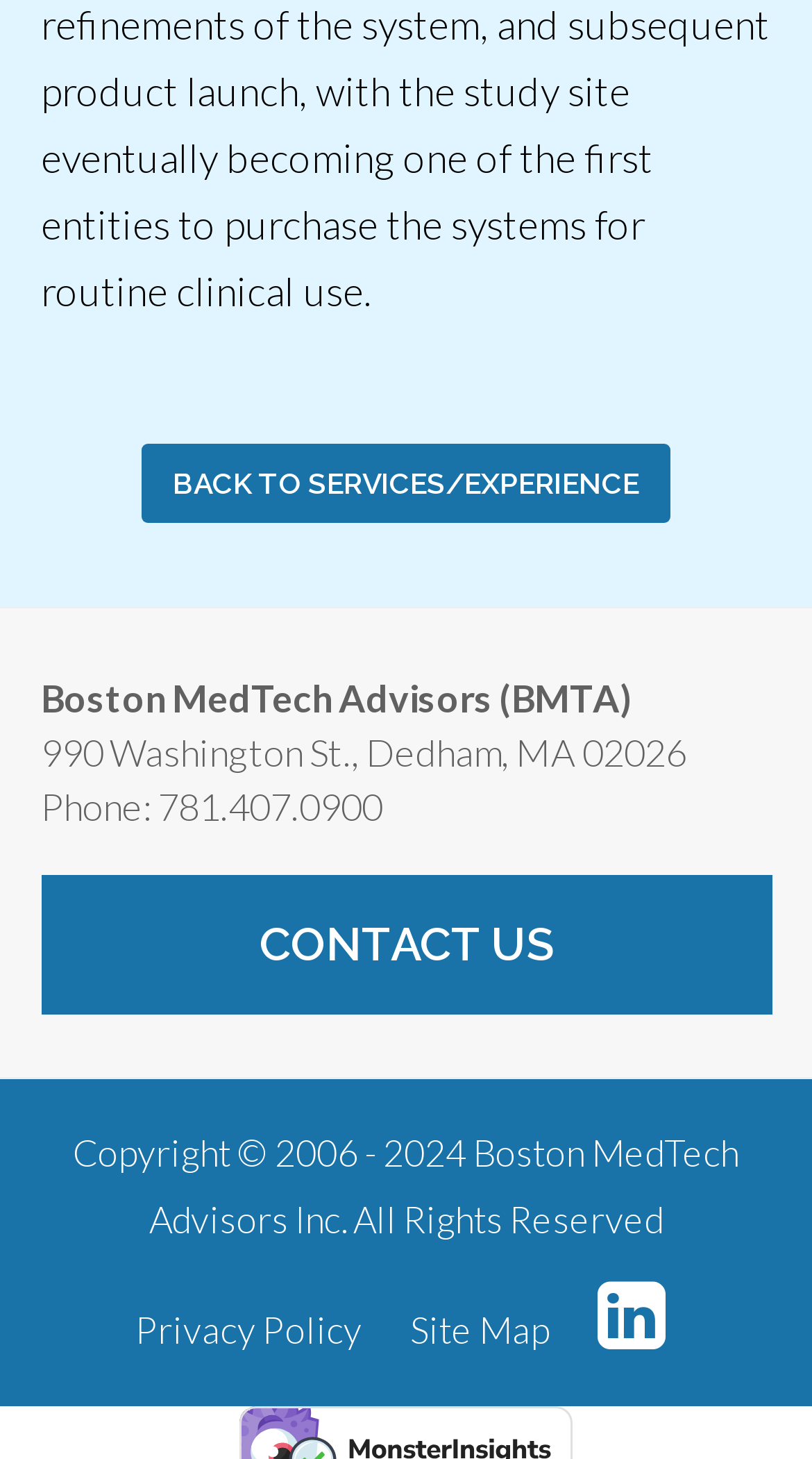Examine the screenshot and answer the question in as much detail as possible: What is the address of the company?

The address can be found in the static text element below the company name, which reads '990 Washington St., Dedham, MA 02026'.